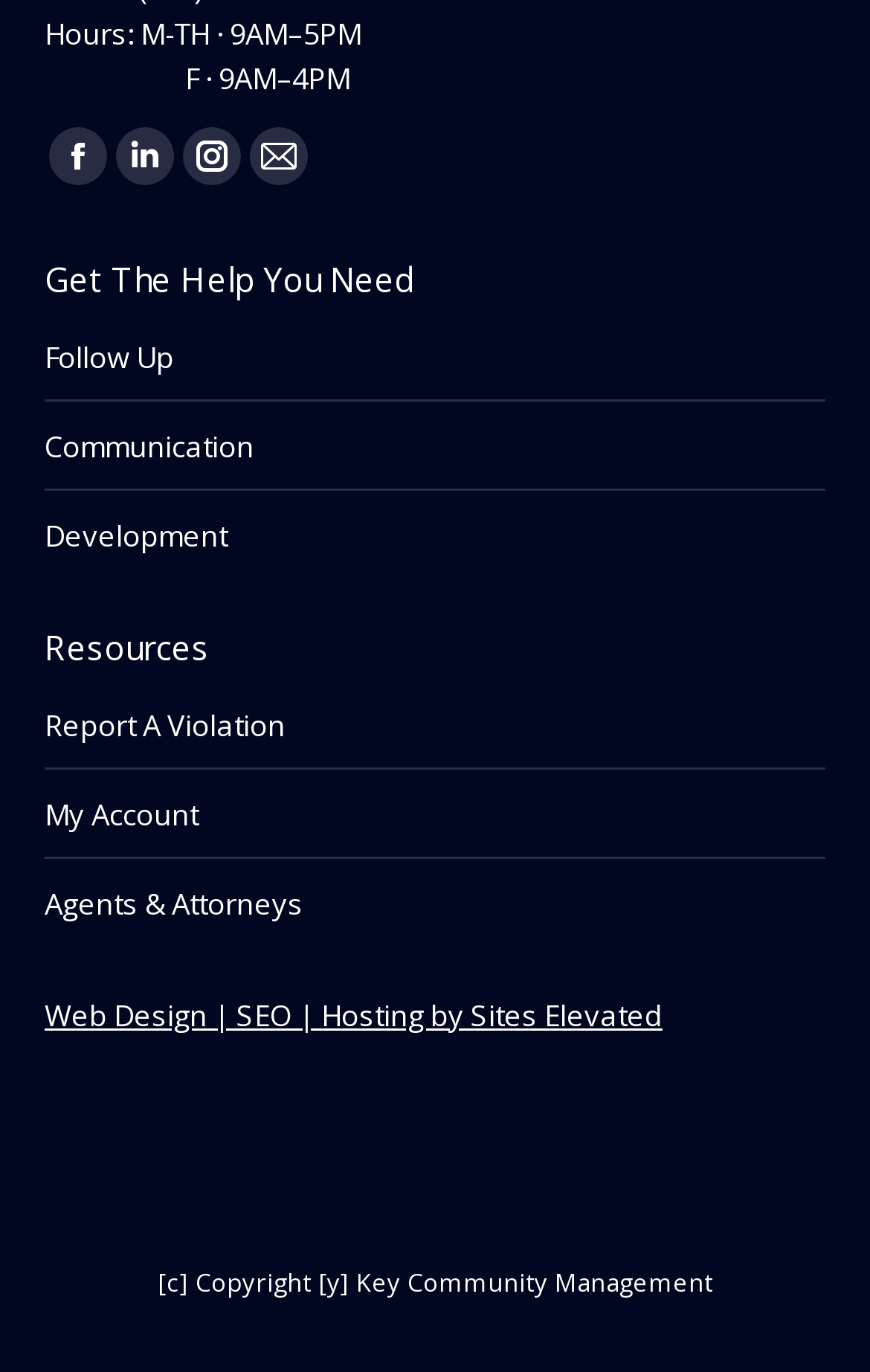What social media platforms can you find the company on?
Based on the content of the image, thoroughly explain and answer the question.

The social media platforms can be found in the top section of the webpage, where it says 'Find us on:' followed by links to Facebook, Linkedin, and Instagram. These links are represented by static text elements with bounding box coordinates of [0.056, 0.093, 0.123, 0.135], [0.133, 0.093, 0.2, 0.135], and [0.21, 0.093, 0.277, 0.135] respectively.